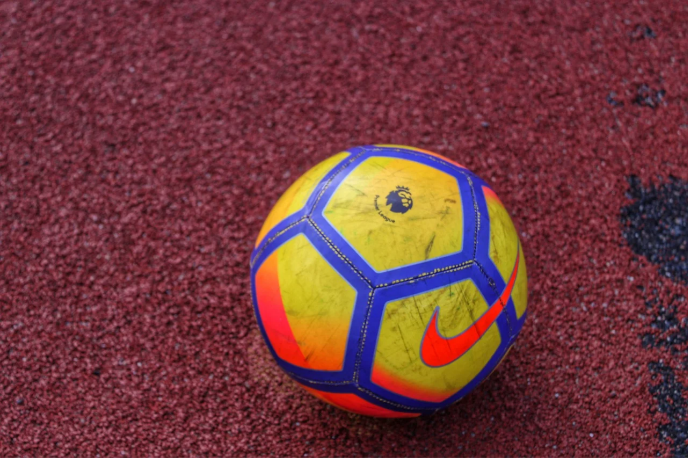What is the surface beneath the ball?
Using the information from the image, give a concise answer in one word or a short phrase.

Red surface